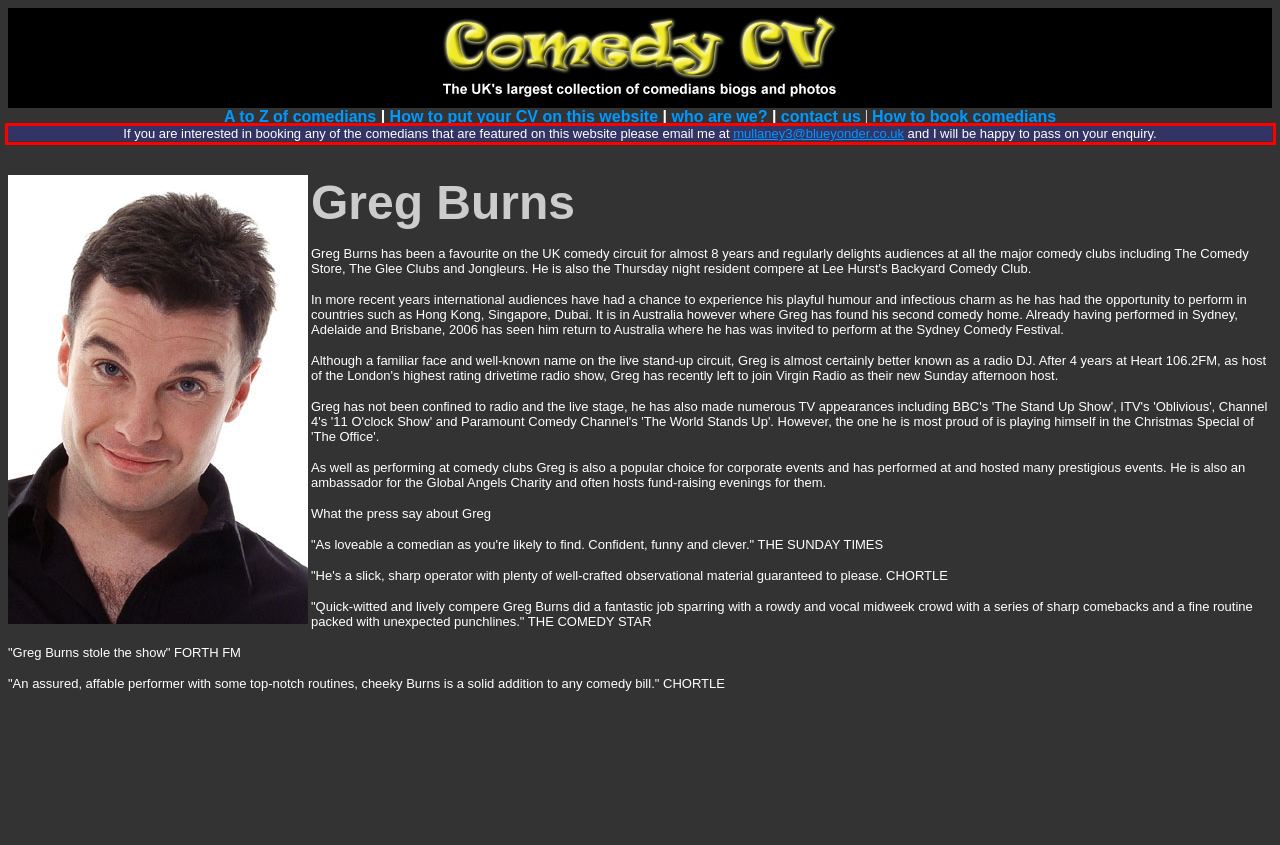With the given screenshot of a webpage, locate the red rectangle bounding box and extract the text content using OCR.

If you are interested in booking any of the comedians that are featured on this website please email me at mullaney3@blueyonder.co.uk and I will be happy to pass on your enquiry.